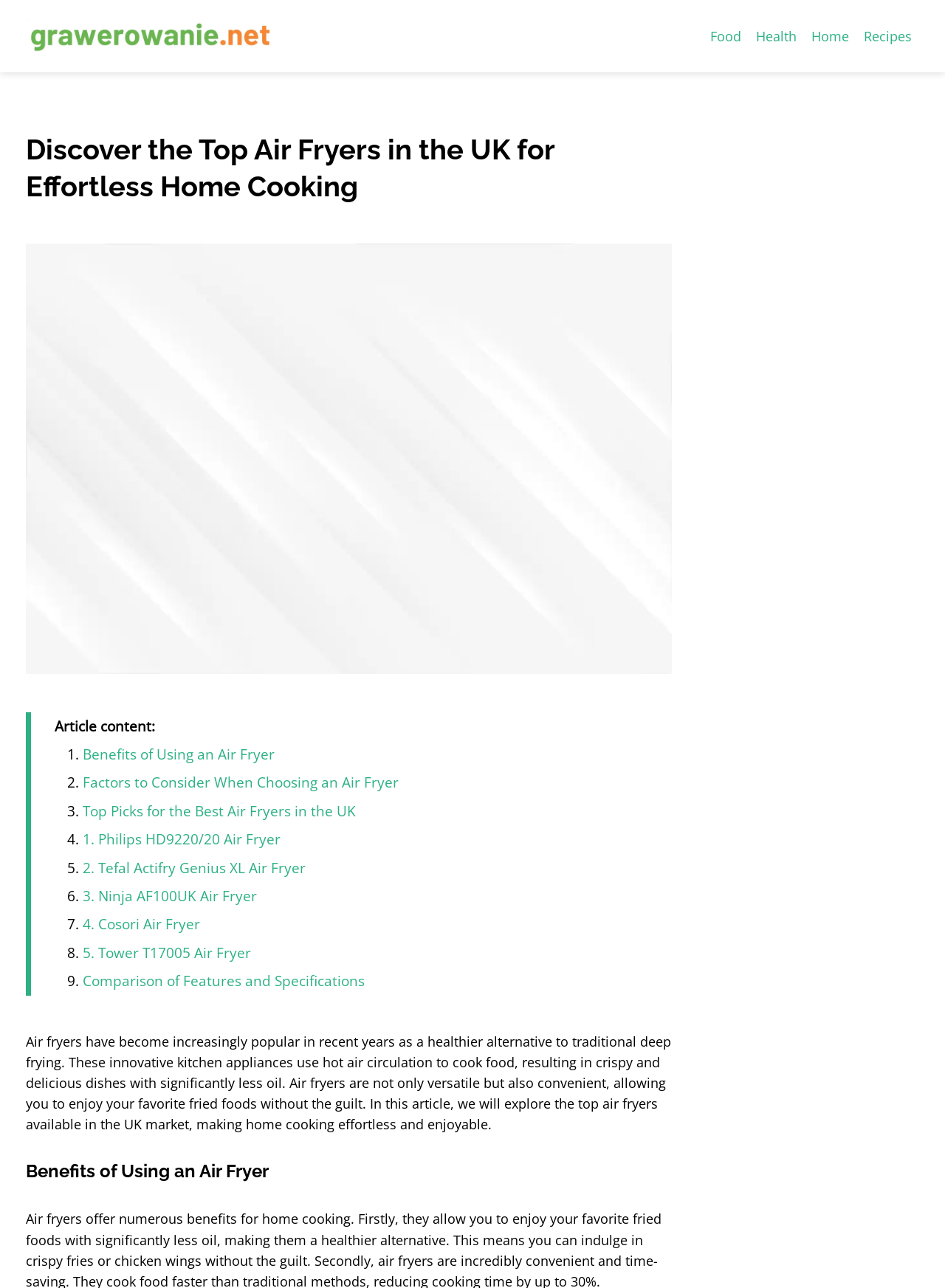What is the format of the article content?
Using the image, respond with a single word or phrase.

List